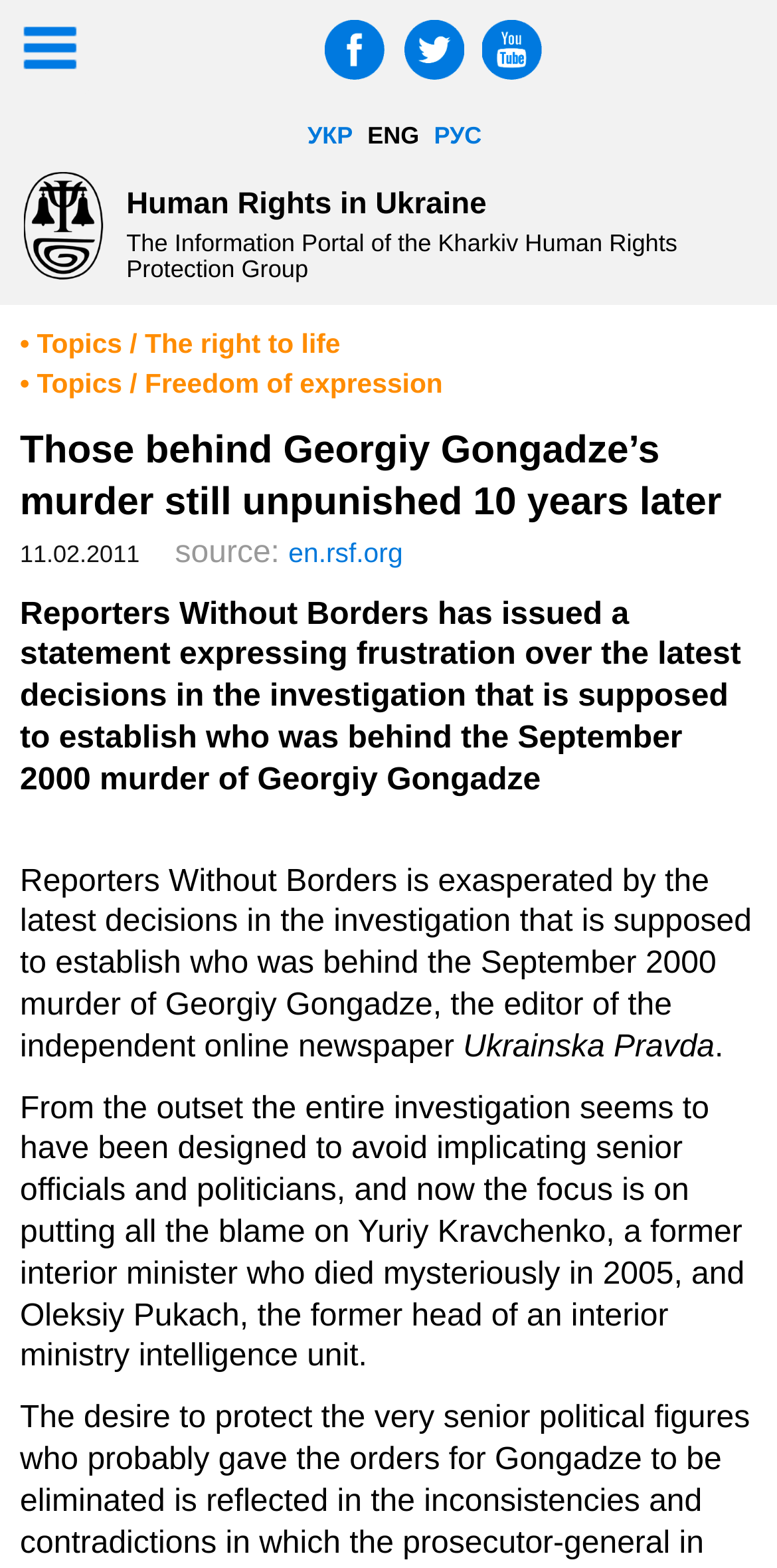Give the bounding box coordinates for this UI element: "parent_node: УКР ENG РУС". The coordinates should be four float numbers between 0 and 1, arranged as [left, top, right, bottom].

[0.0, 0.0, 0.123, 0.061]